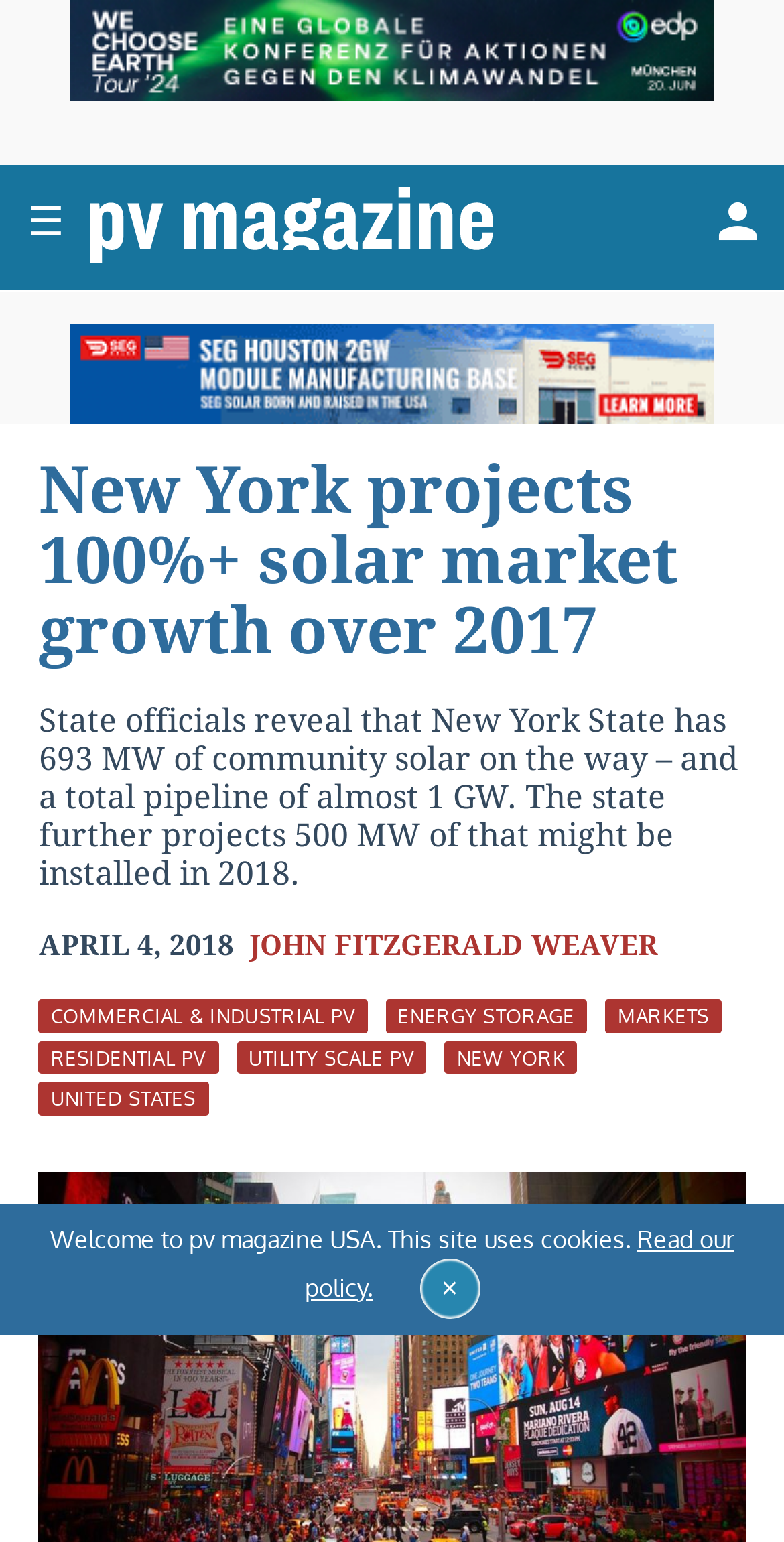Calculate the bounding box coordinates of the UI element given the description: "New York".

[0.567, 0.675, 0.736, 0.697]